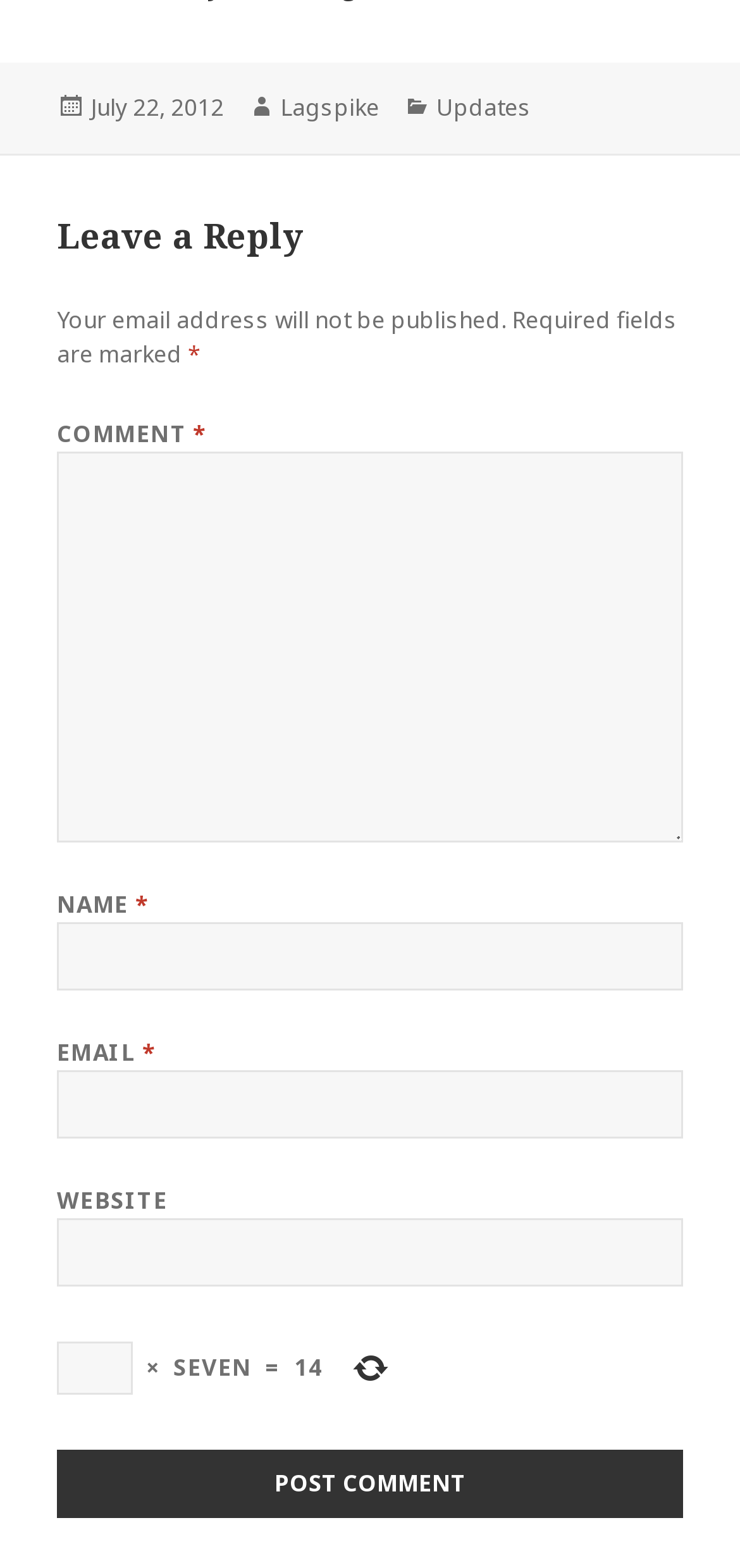What is the purpose of the textbox at the bottom?
Answer the question with a single word or phrase by looking at the picture.

Math problem to prevent spam